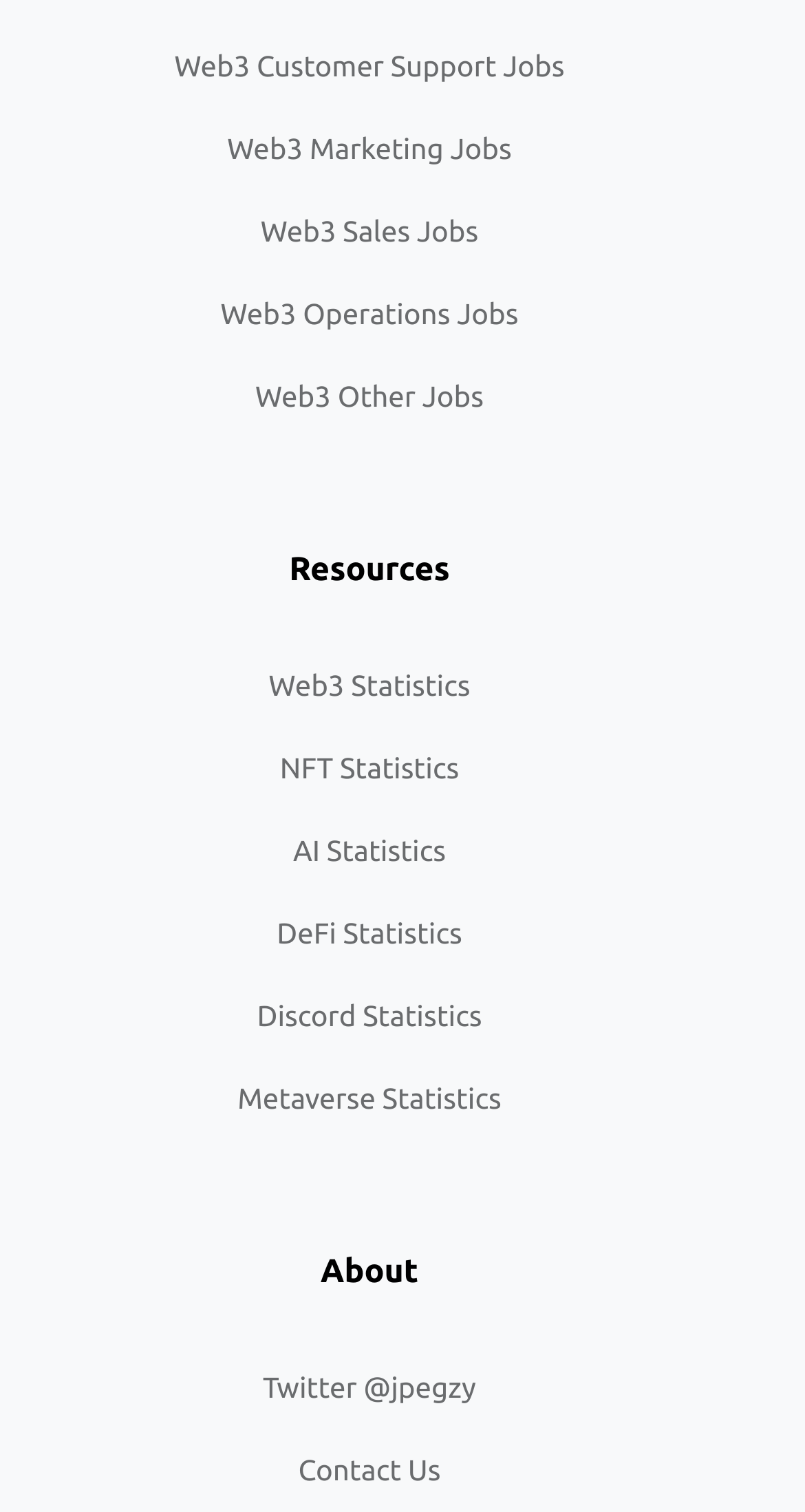What type of jobs are listed on this webpage?
Please answer the question as detailed as possible based on the image.

By examining the links on the webpage, I can see that there are multiple links related to Web3 jobs, such as Web3 Customer Support Jobs, Web3 Marketing Jobs, Web3 Sales Jobs, and so on. This suggests that the webpage is listing various types of jobs related to Web3.